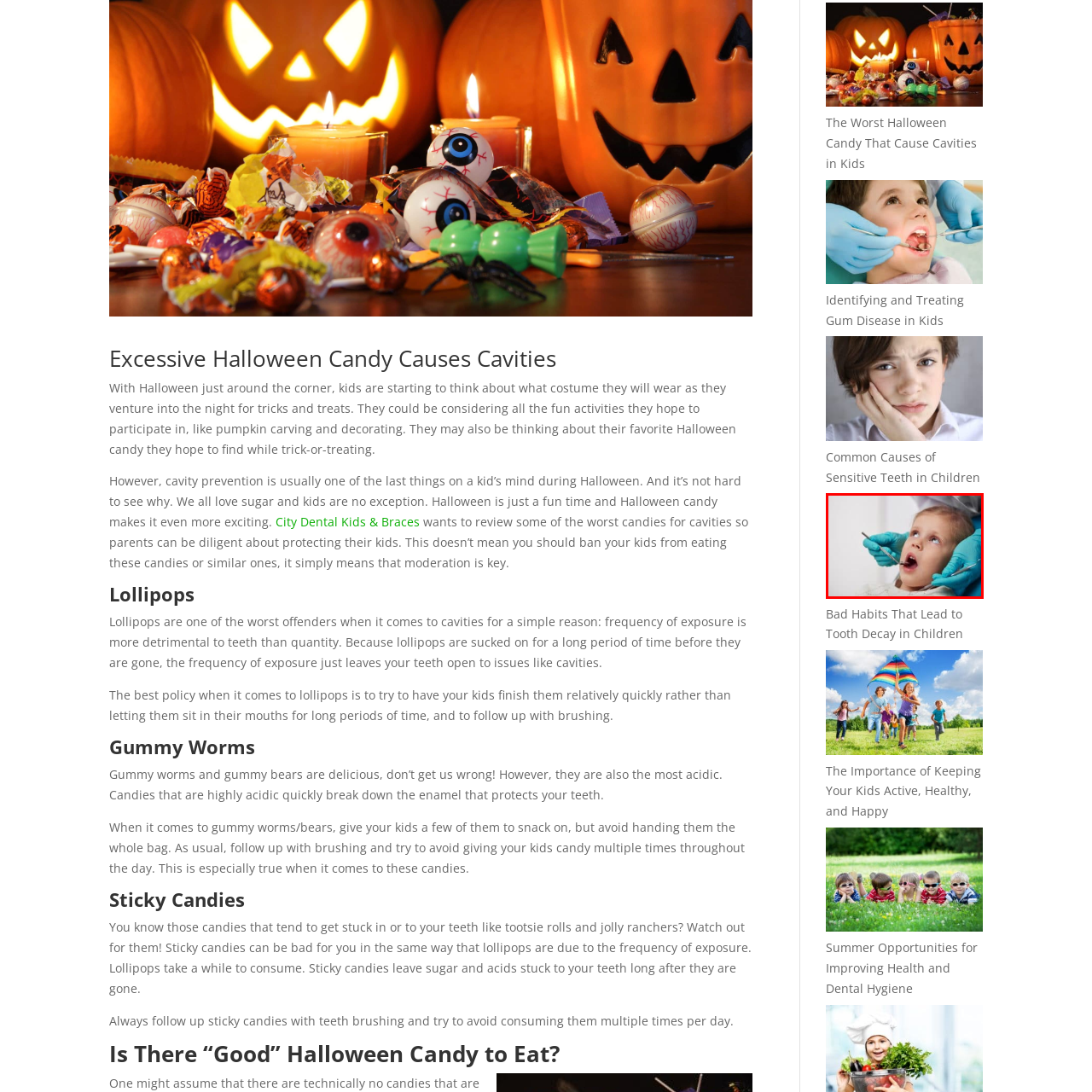Why is regular dental care emphasized around Halloween?
Direct your attention to the image inside the red bounding box and provide a detailed explanation in your answer.

The caption highlights the importance of regular dental care, particularly around Halloween, because the increased consumption of candy during this festive period can lead to a higher risk of cavities and other oral health issues if good oral hygiene practices are not followed.